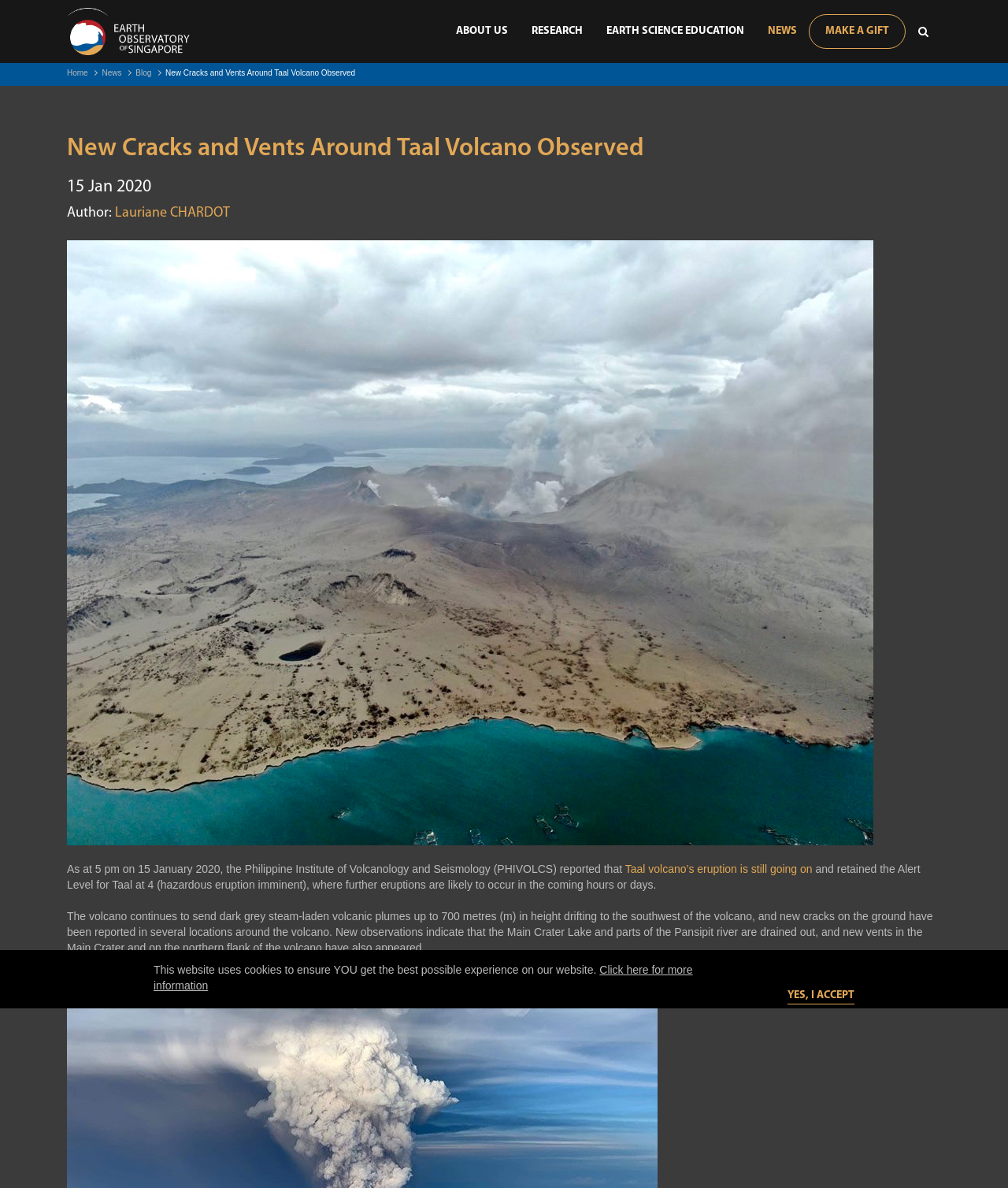Bounding box coordinates are specified in the format (top-left x, top-left y, bottom-right x, bottom-right y). All values are floating point numbers bounded between 0 and 1. Please provide the bounding box coordinate of the region this sentence describes: Yes, I accept

[0.781, 0.832, 0.848, 0.845]